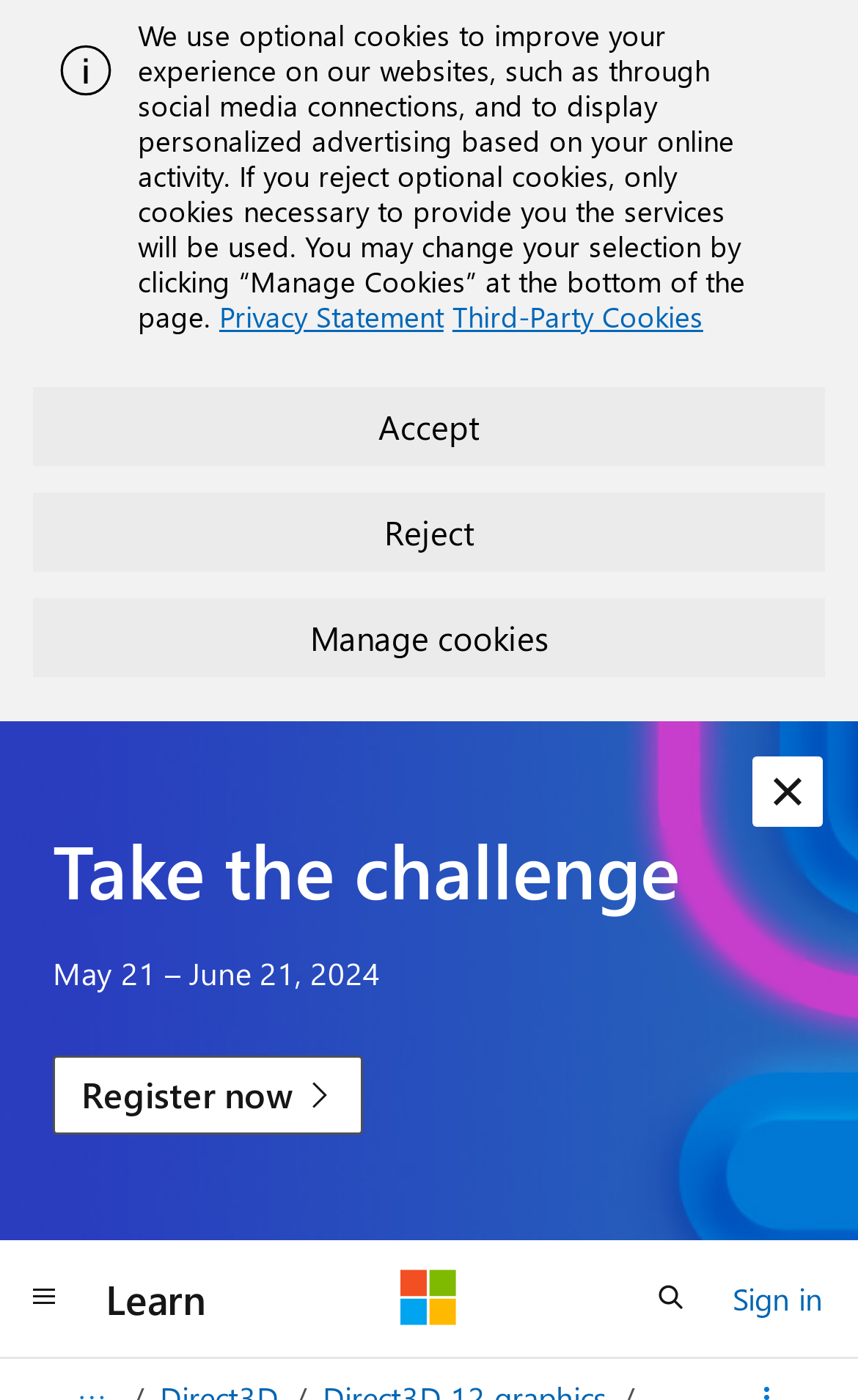Use one word or a short phrase to answer the question provided: 
What is the theme of the challenge mentioned on the page?

Learning